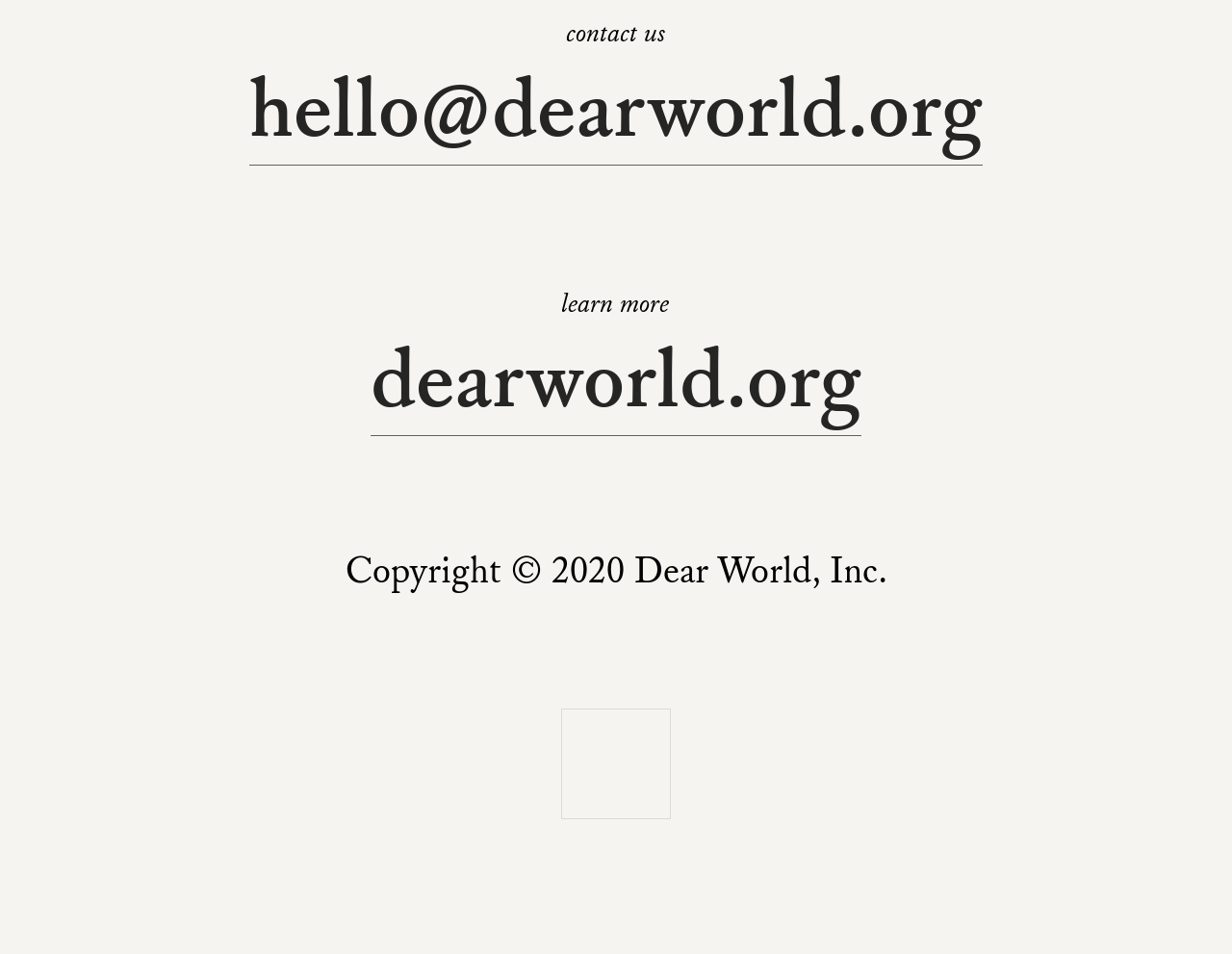What is the email address to contact?
We need a detailed and exhaustive answer to the question. Please elaborate.

I found the email address by looking at the heading element with the text 'hello@dearworld.org', which is also a link. This suggests that it's an email address that can be used to contact someone or an organization.